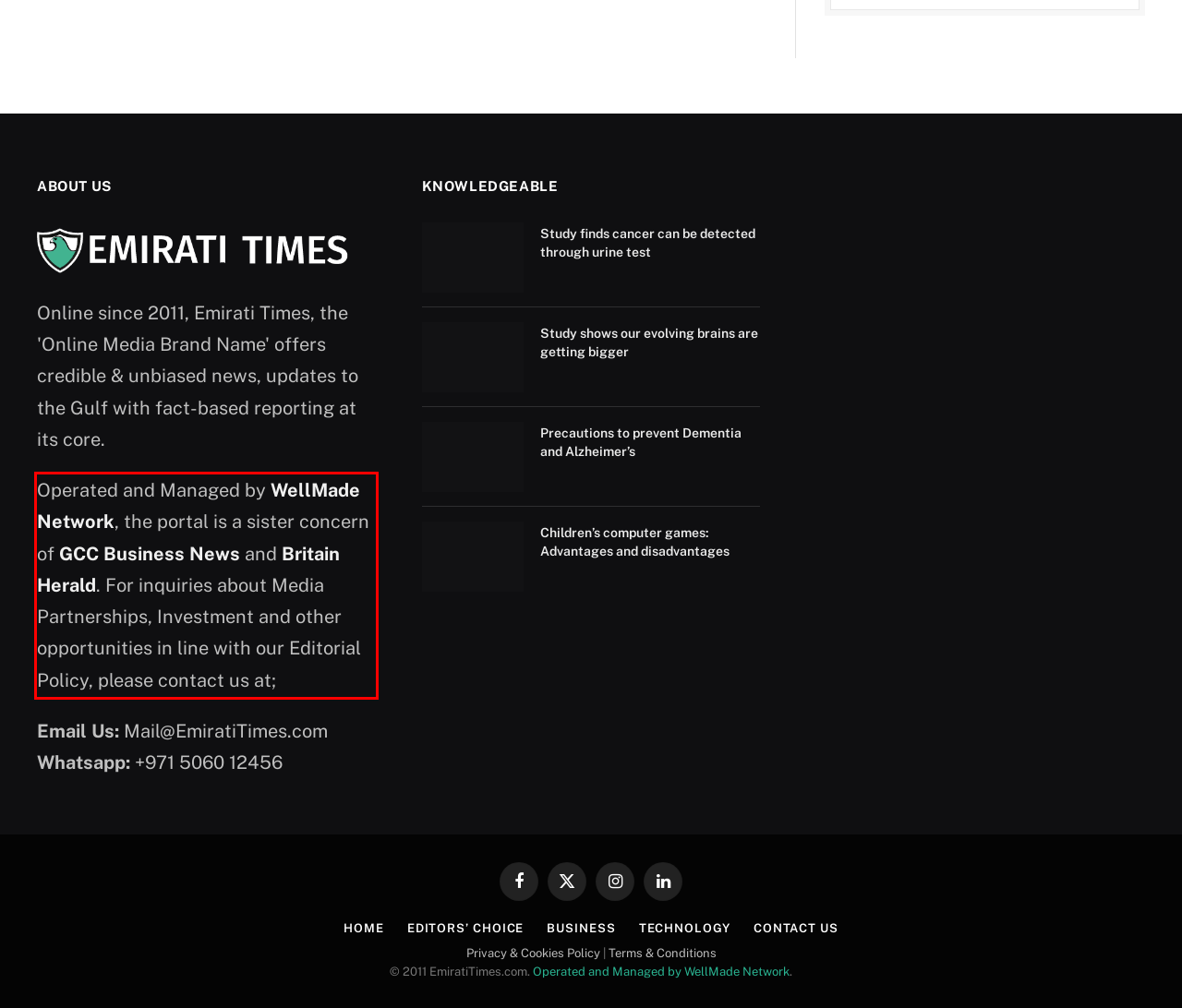Please analyze the provided webpage screenshot and perform OCR to extract the text content from the red rectangle bounding box.

Operated and Managed by WellMade Network, the portal is a sister concern of GCC Business News and Britain Herald. For inquiries about Media Partnerships, Investment and other opportunities in line with our Editorial Policy, please contact us at;